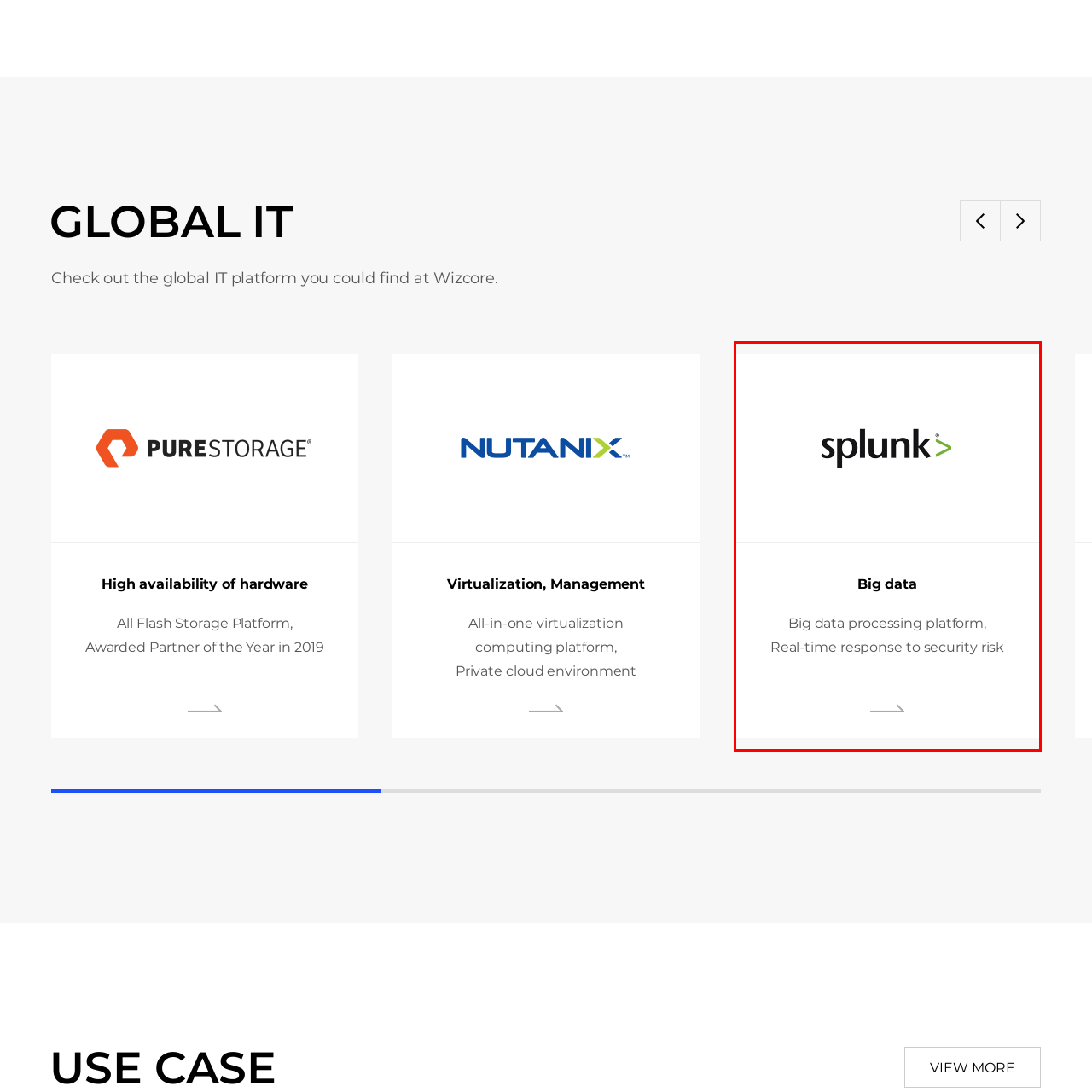Describe in detail what is happening in the image highlighted by the red border.

The image showcases the logo of Splunk, a prominent technology company specializing in big data analytics. Below the logo, a bold heading reads "Big data," emphasizing the company's focus on this area. Accompanying the headline is a succinct description that states, "Big data processing platform, Real-time response to security risk." This highlights Splunk's offerings in transforming vast amounts of data into actionable insights, particularly in addressing real-time security challenges. The overall design conveys a modern and professional aesthetic, fitting for a leader in technology and data analytics.